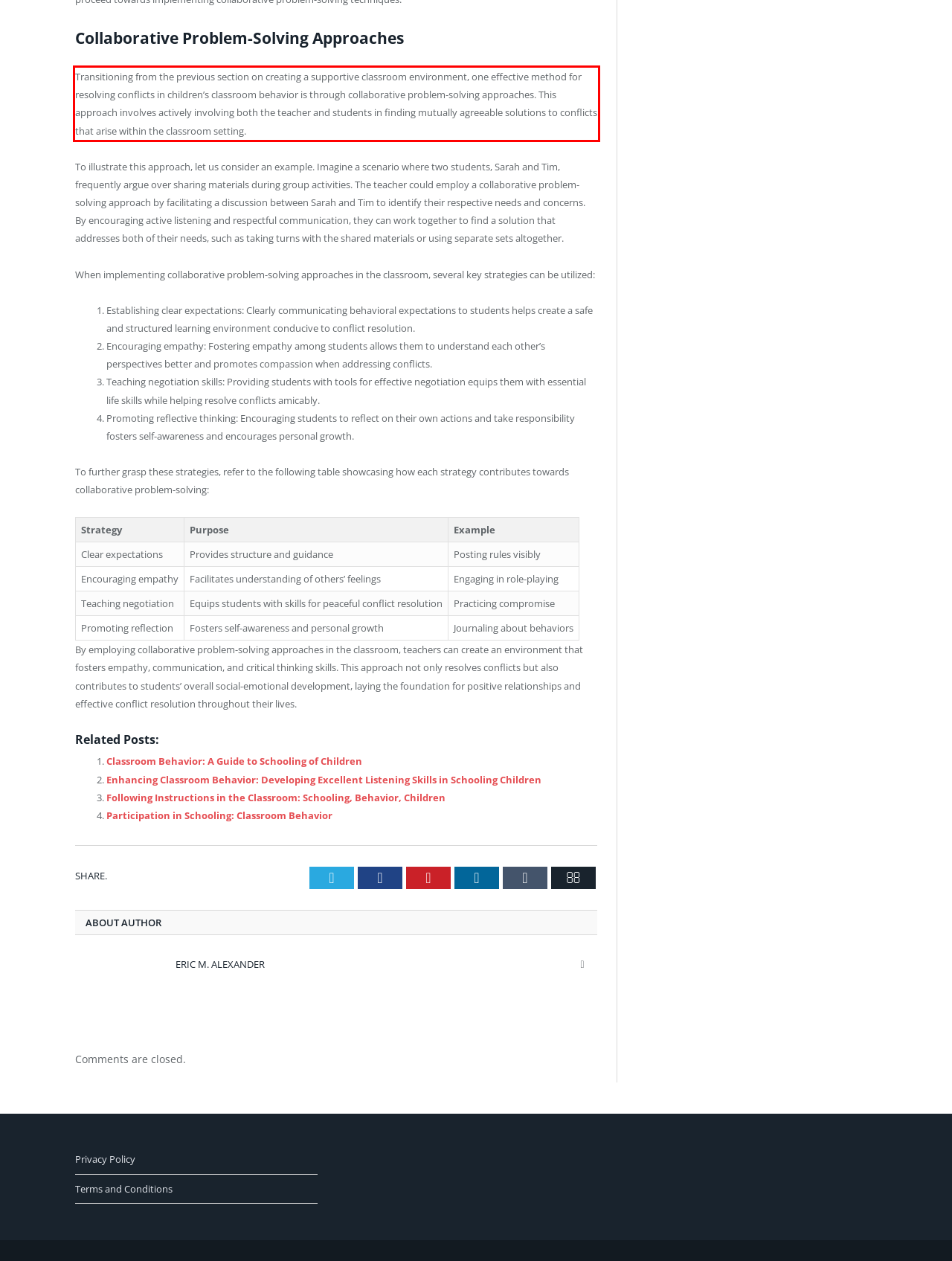The screenshot provided shows a webpage with a red bounding box. Apply OCR to the text within this red bounding box and provide the extracted content.

Transitioning from the previous section on creating a supportive classroom environment, one effective method for resolving conflicts in children’s classroom behavior is through collaborative problem-solving approaches. This approach involves actively involving both the teacher and students in finding mutually agreeable solutions to conflicts that arise within the classroom setting.